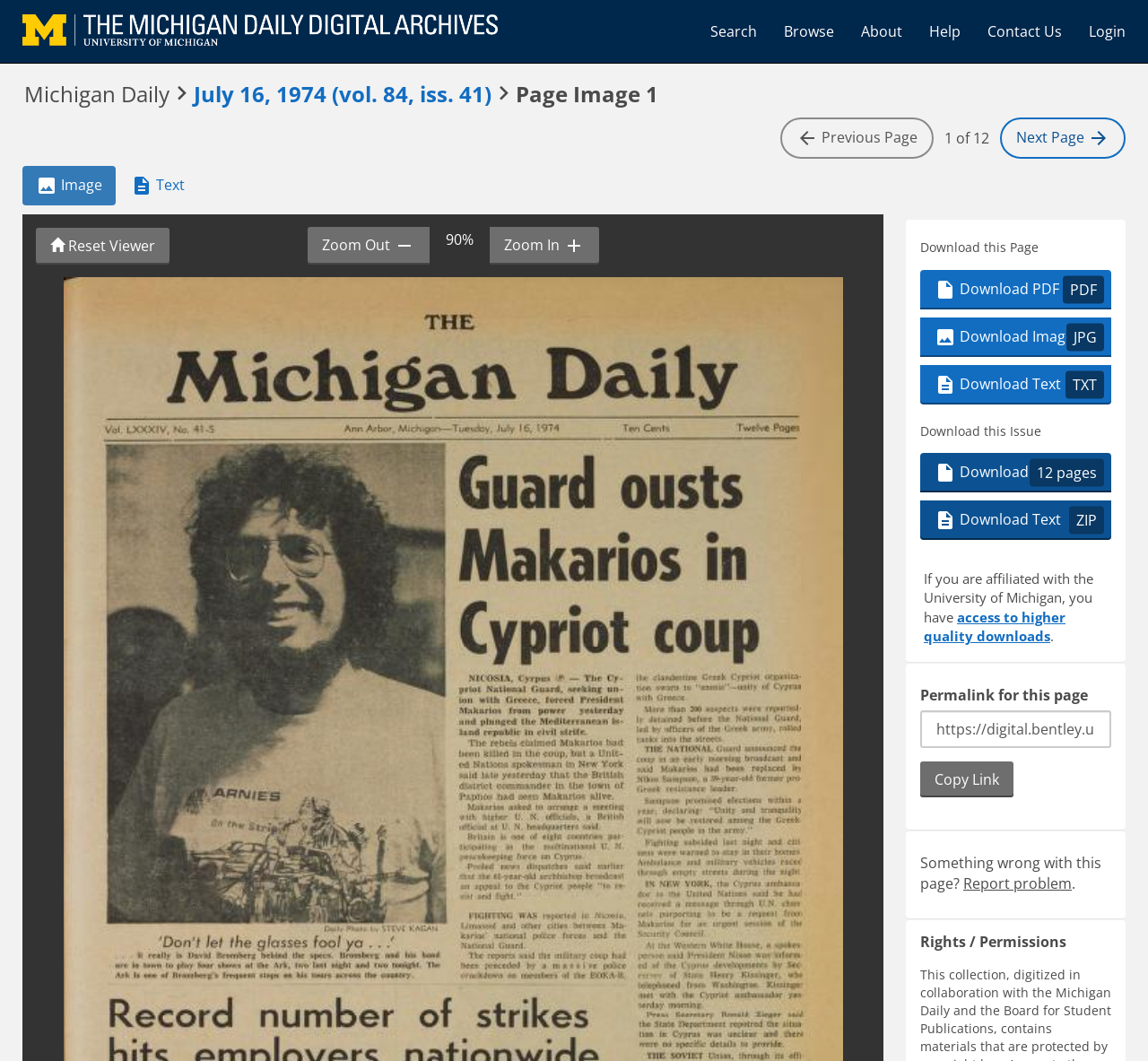Using the information from the screenshot, answer the following question thoroughly:
What are the available download formats for this page?

I determined the available download formats for this page by looking at the links under the 'Download this Page' heading, which include 'Download PDF PDF', 'Download Image JPG', and 'Download Text TXT'.